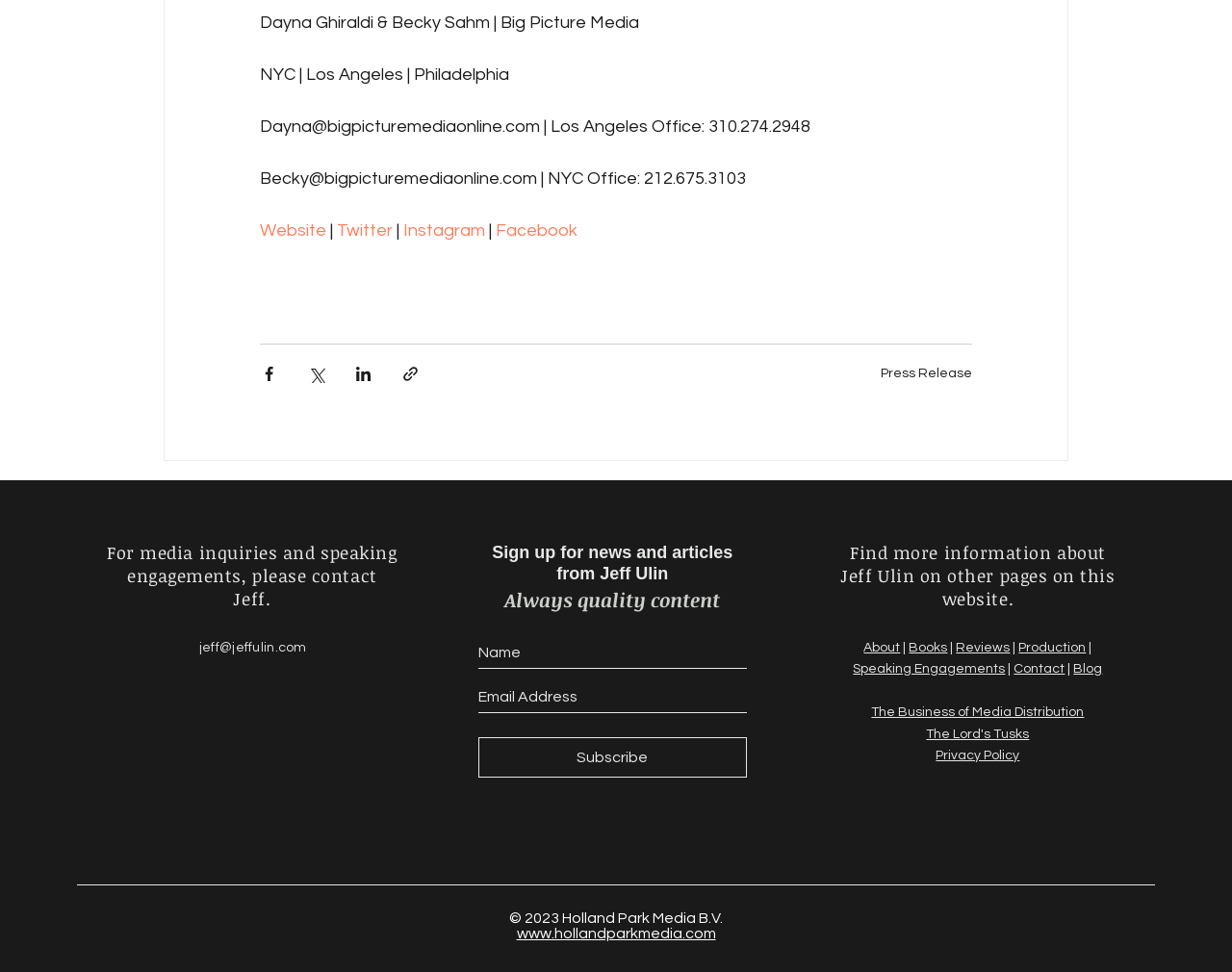Can you specify the bounding box coordinates of the area that needs to be clicked to fulfill the following instruction: "Visit the About page"?

[0.701, 0.659, 0.731, 0.673]